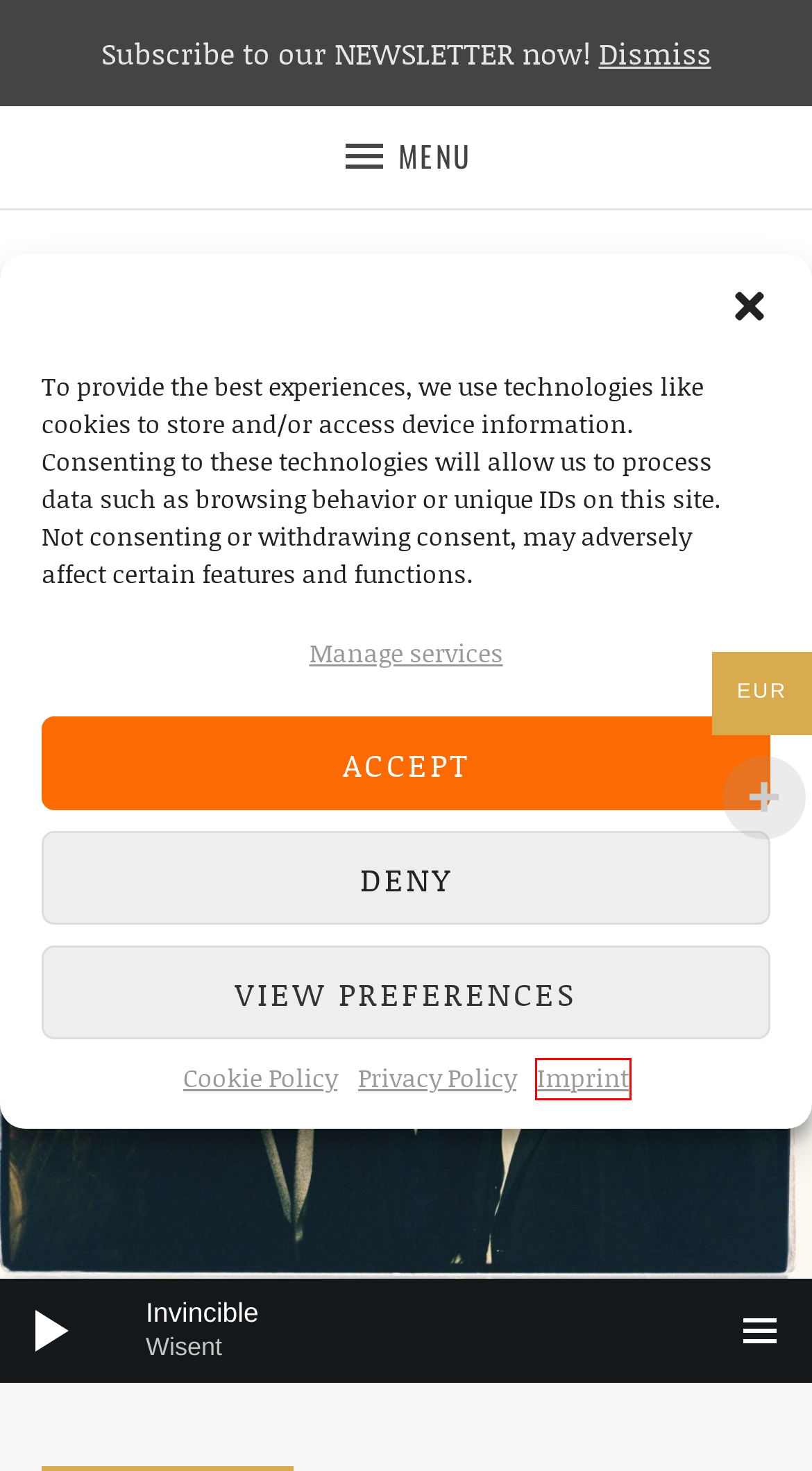Provided is a screenshot of a webpage with a red bounding box around an element. Select the most accurate webpage description for the page that appears after clicking the highlighted element. Here are the candidates:
A. Imprint - DevilDuck Records
B. Privacy Policy - DevilDuck Records
C. Terms and Conditions - DevilDuck Records
D. Meet The Macks - DevilDuck Records
E. Welcome - DevilDuck Records
F. Cookie Policy (EU) - DevilDuck Records
G. News Archives - DevilDuck Records
H. Conscious Pilot release Modern Religion - DevilDuck Records

A